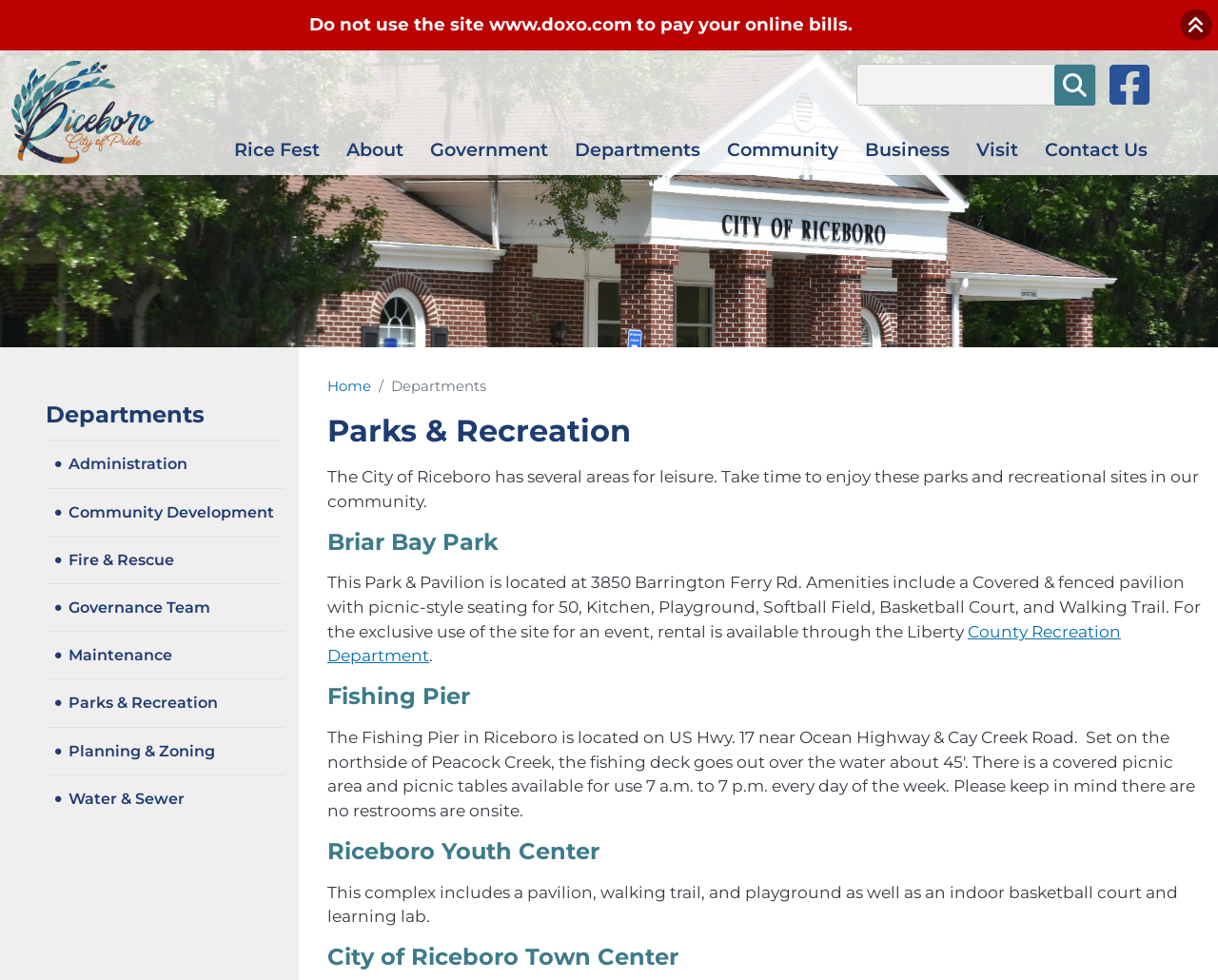How many departments are listed in the main navigation?
Based on the image content, provide your answer in one word or a short phrase.

9